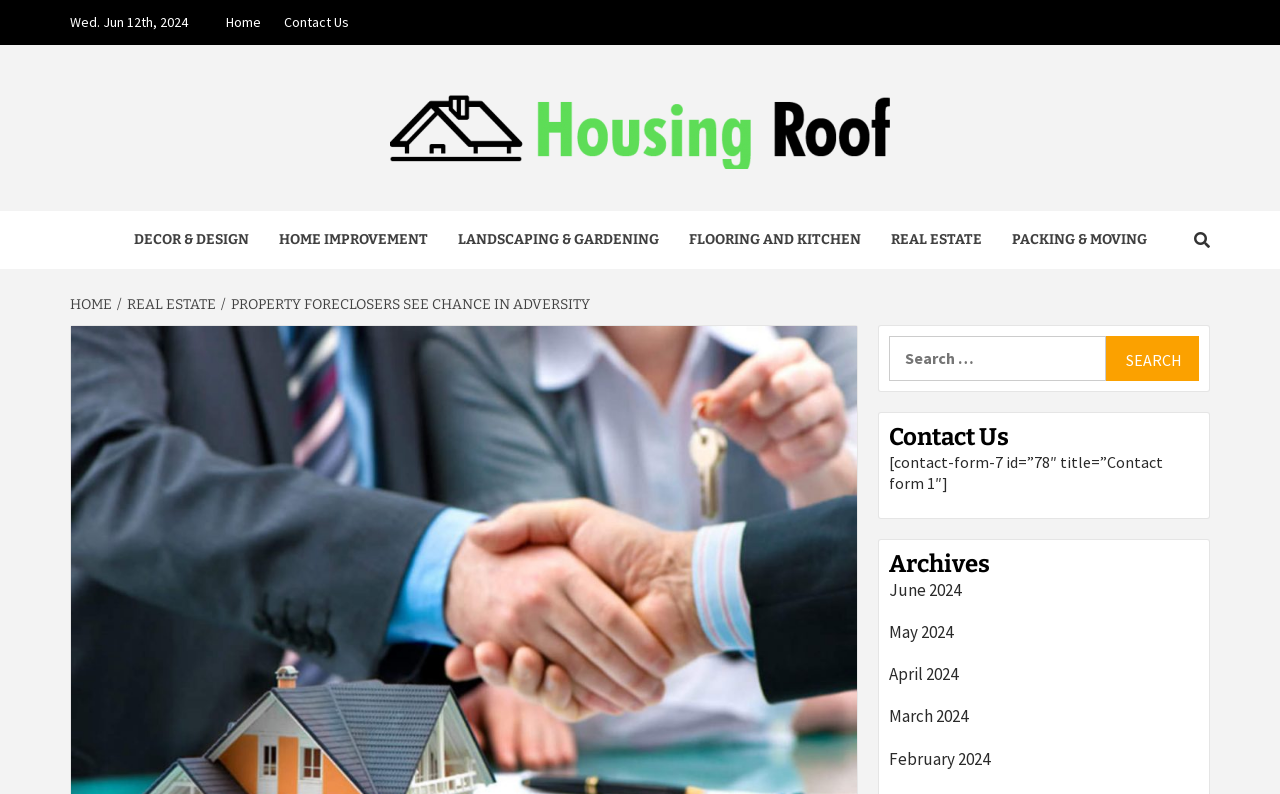Explain the contents of the webpage comprehensively.

This webpage appears to be a blog or news article page focused on housing and real estate. At the top, there is a date "Wed. Jun 12th, 2024" and a navigation menu with links to "Home", "Contact Us", and "Housing Roof". The "Housing Roof" link is accompanied by an image with the same name.

Below the navigation menu, there is a prominent link to "HOUSING ROOF" and a static text "HOME IMPROVEMENT BLOG". On the left side, there are several links to categories such as "DECOR & DESIGN", "HOME IMPROVEMENT", "LANDSCAPING & GARDENING", "FLOORING AND KITCHEN", "REAL ESTATE", and "PACKING & MOVING". 

To the right of these links, there is a breadcrumbs navigation section showing the current page's path, which is "HOME > REAL ESTATE > PROPERTY FORECLOSERS SEE CHANCE IN ADVERSITY". Below this, there is a search bar with a search button and a static text "Search for:".

The main content of the page is divided into several sections. The first section has a heading "Contact Us" and a contact form. The second section has a heading "Archives" and lists links to monthly archives from June 2024 to February 2024.